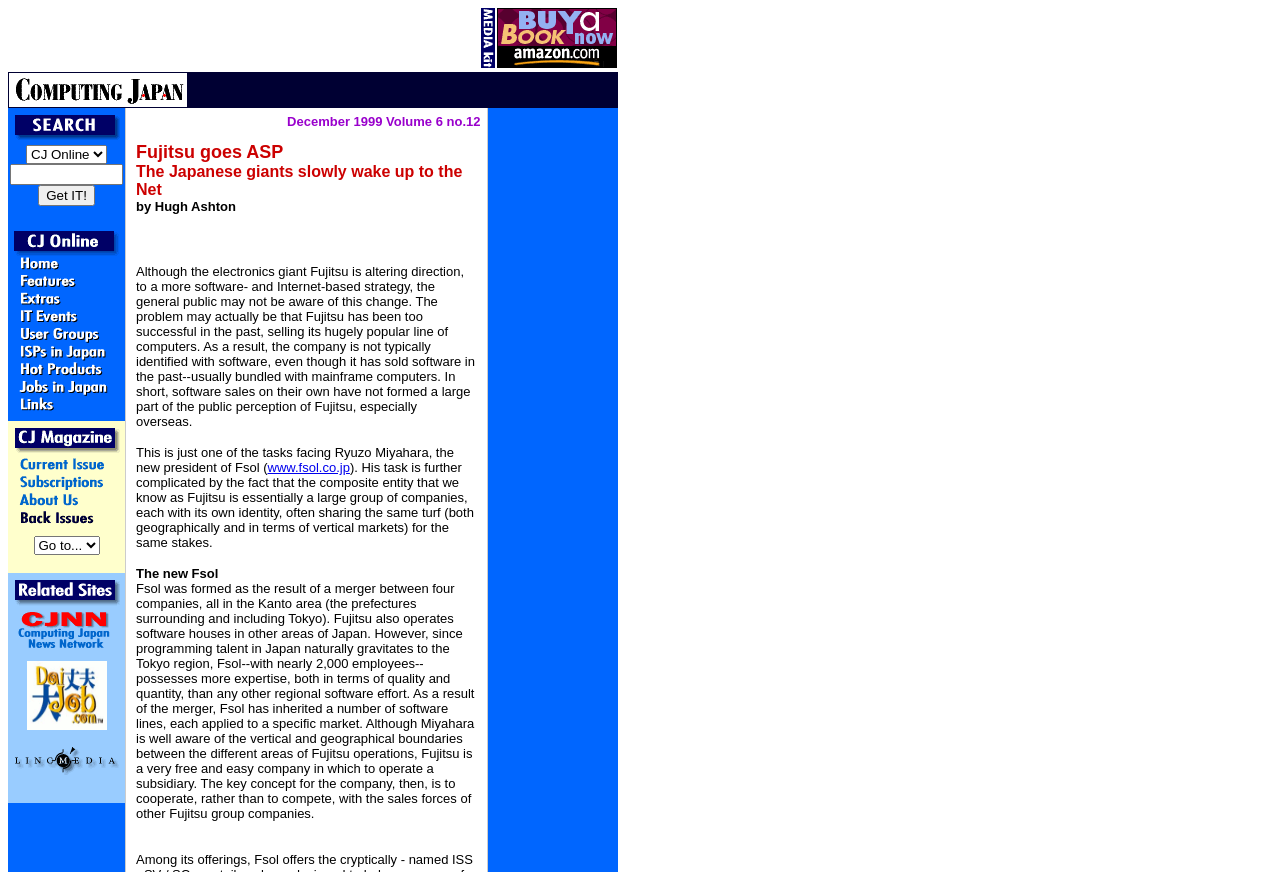Please identify the bounding box coordinates for the region that you need to click to follow this instruction: "View image map".

[0.008, 0.259, 0.094, 0.481]